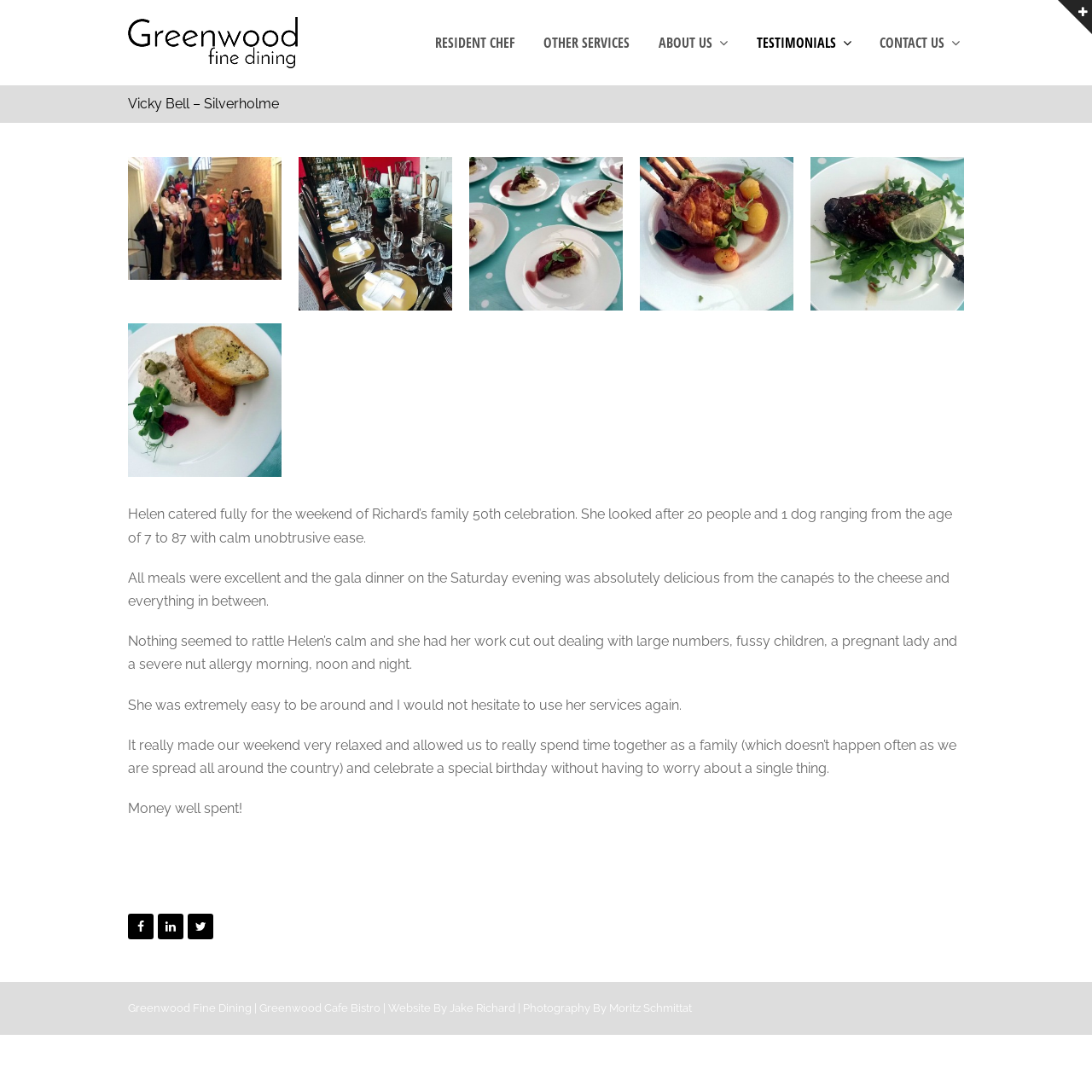Locate the bounding box coordinates of the element's region that should be clicked to carry out the following instruction: "View the 'TESTIMONIALS' section". The coordinates need to be four float numbers between 0 and 1, i.e., [left, top, right, bottom].

[0.693, 0.03, 0.768, 0.048]